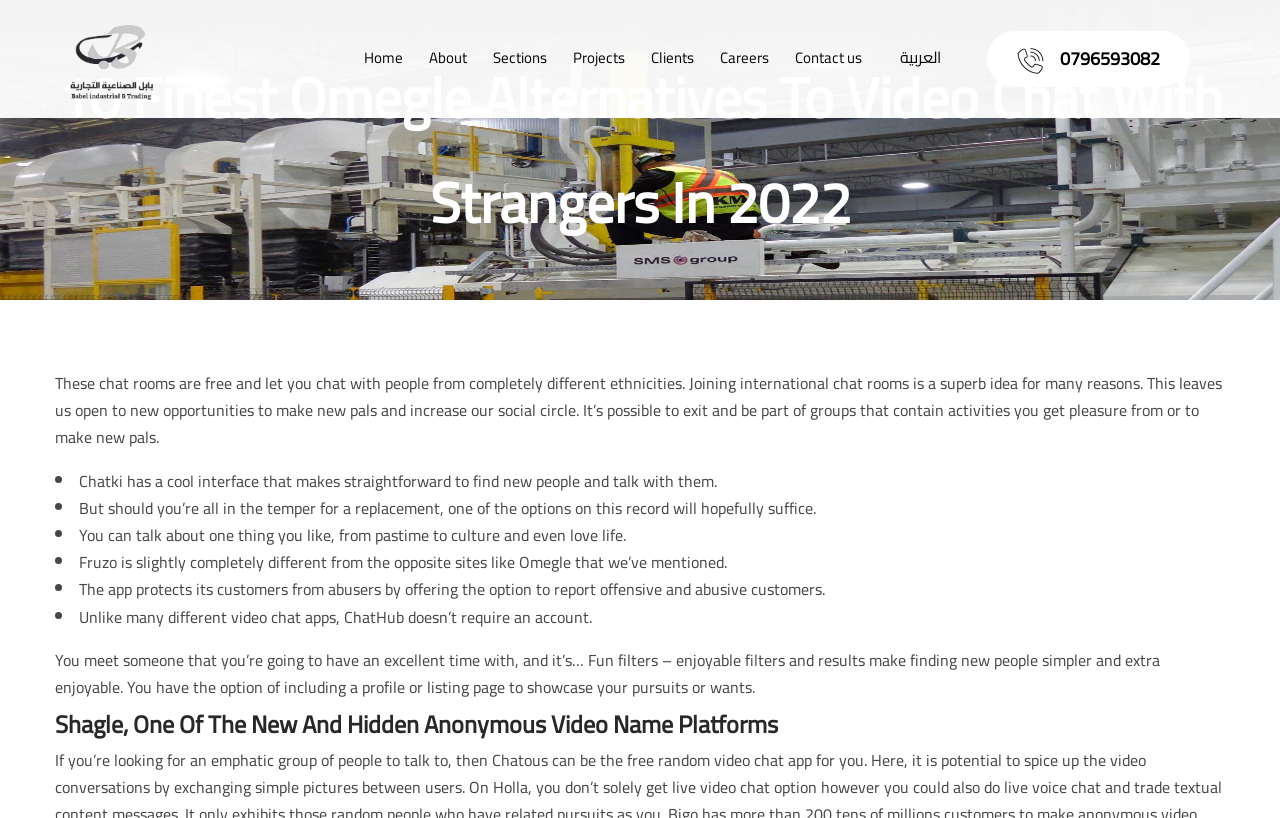Locate the bounding box coordinates of the clickable area to execute the instruction: "Click the 'About' link". Provide the coordinates as four float numbers between 0 and 1, represented as [left, top, right, bottom].

[0.327, 0.0, 0.373, 0.141]